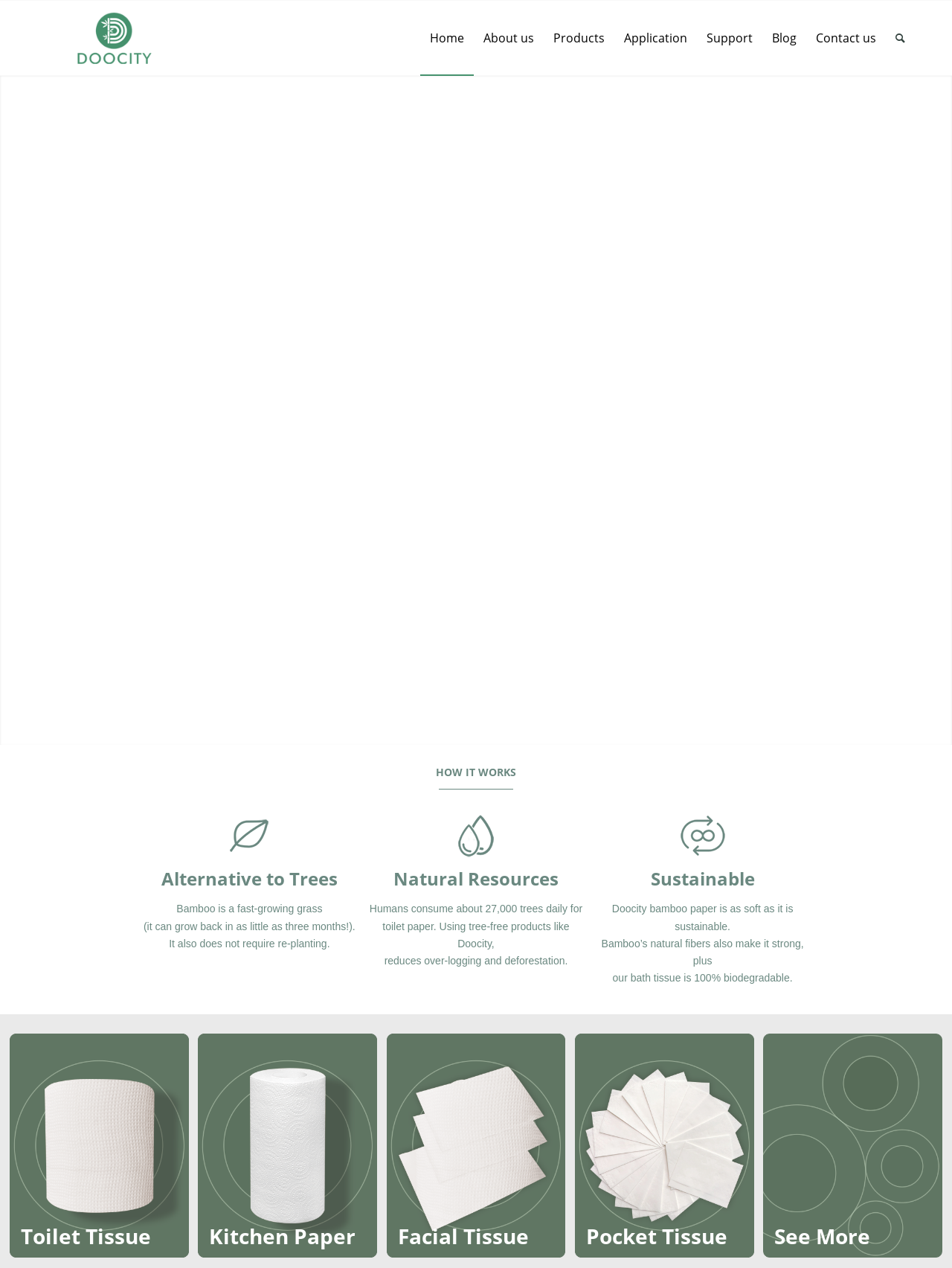Locate the bounding box coordinates of the clickable area to execute the instruction: "Read about 'How it works'". Provide the coordinates as four float numbers between 0 and 1, represented as [left, top, right, bottom].

[0.15, 0.602, 0.85, 0.615]